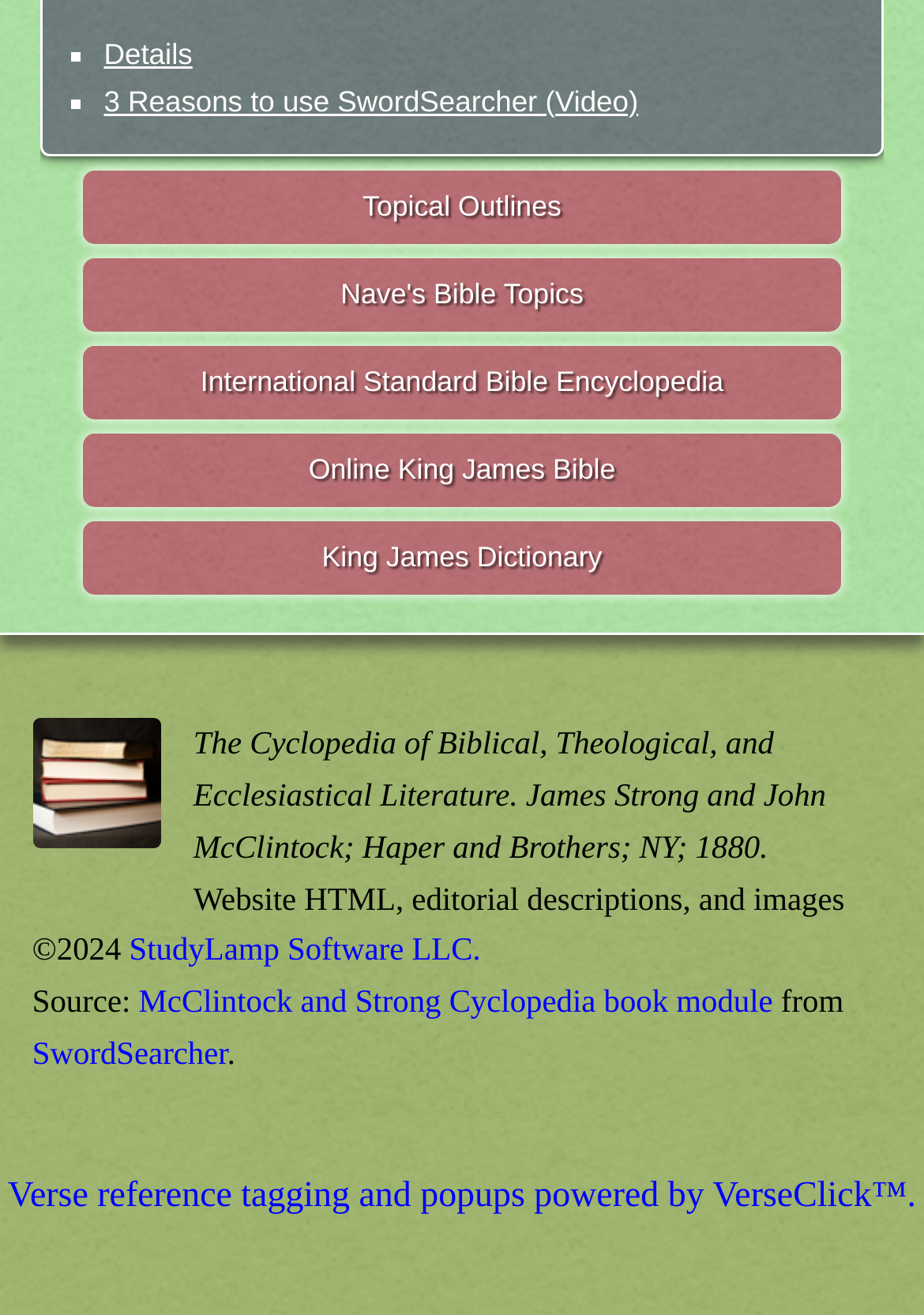Determine the bounding box coordinates for the region that must be clicked to execute the following instruction: "Click on 'Details'".

[0.112, 0.029, 0.208, 0.054]